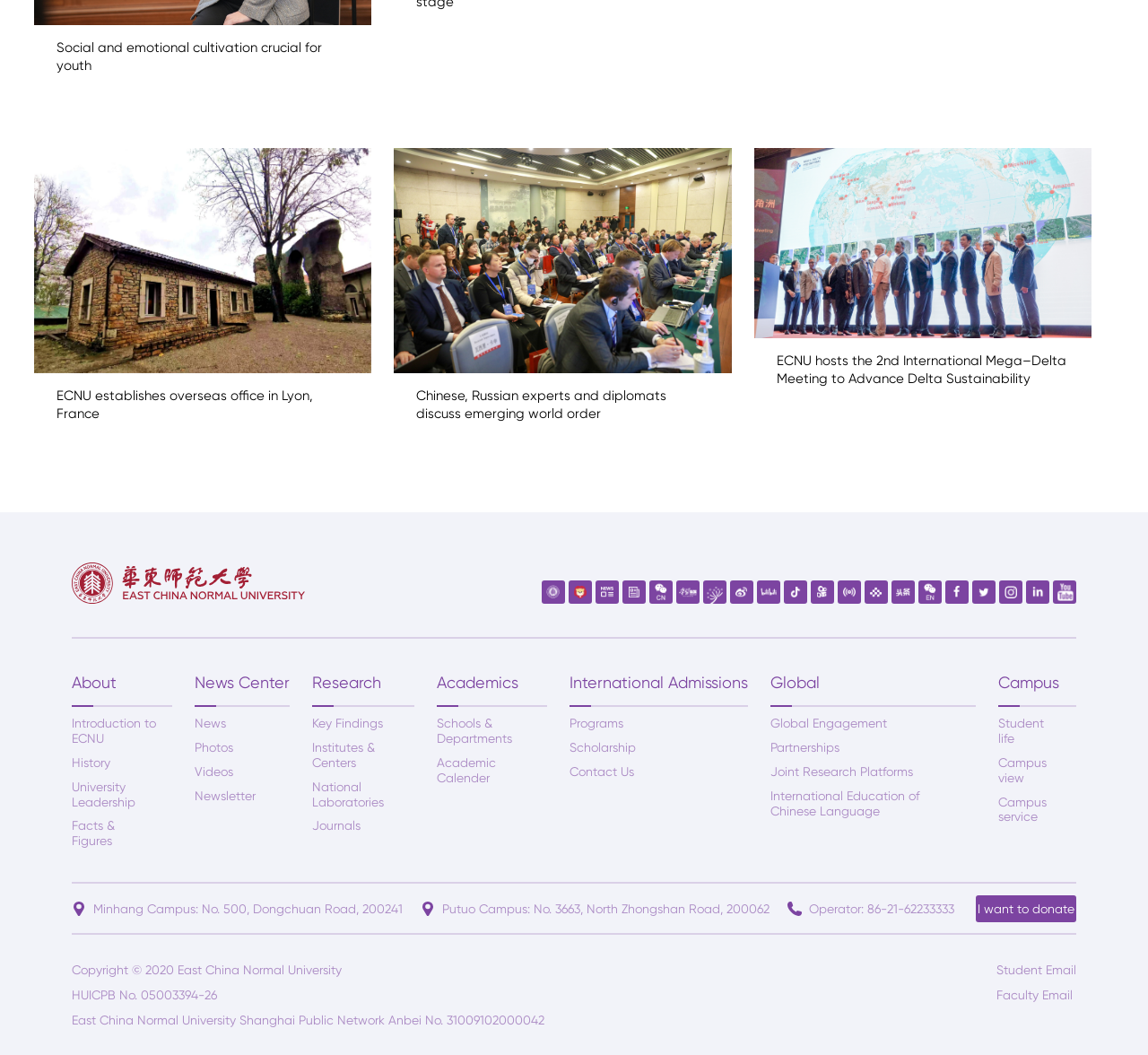Given the element description, predict the bounding box coordinates in the format (top-left x, top-left y, bottom-right x, bottom-right y). Make sure all values are between 0 and 1. Here is the element description: Facts & Figures

[0.062, 0.776, 0.138, 0.804]